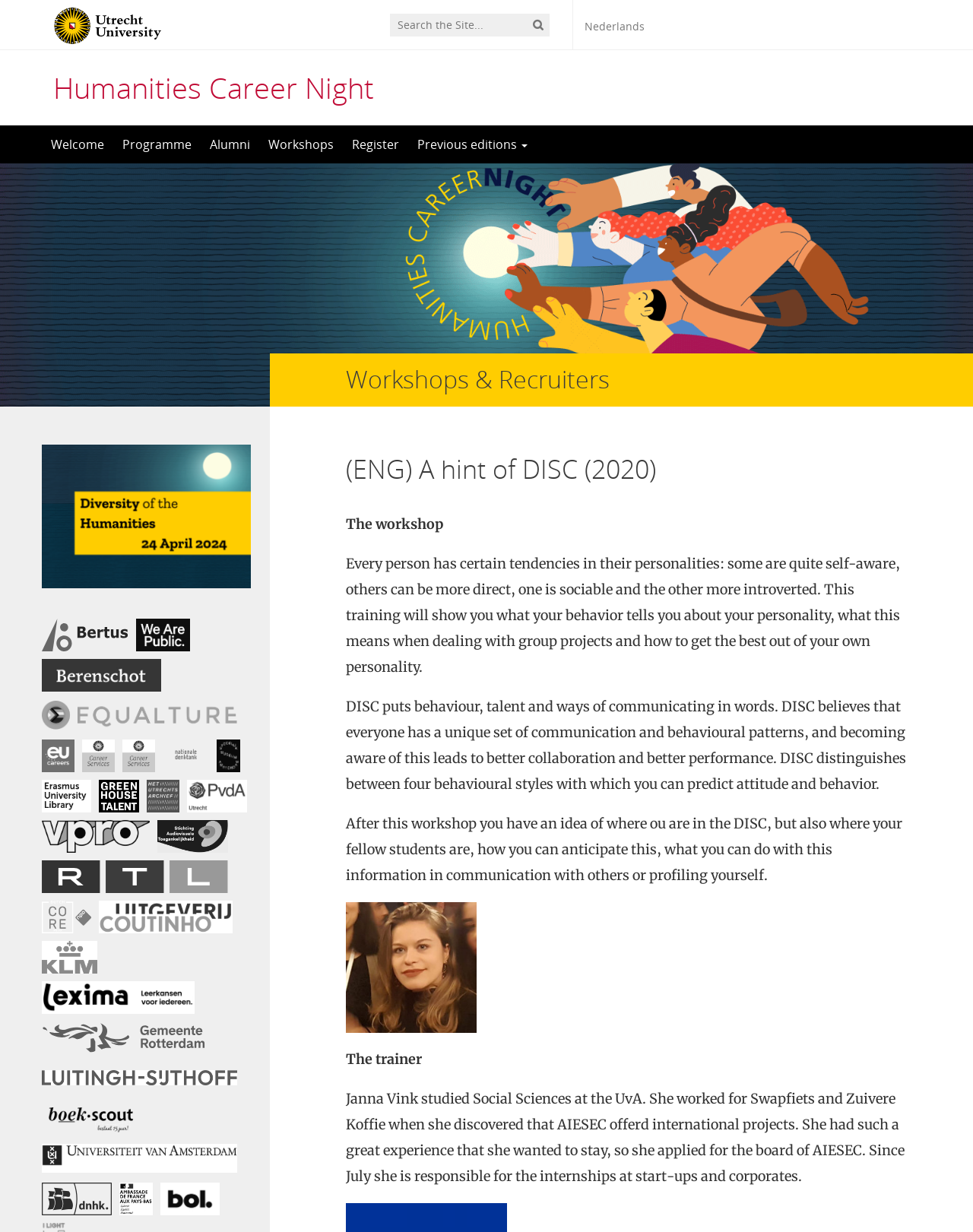What is the name of the event?
Using the details from the image, give an elaborate explanation to answer the question.

The name of the event can be inferred from the heading 'Humanities Career Night' at the top of the webpage, which is also the title of the webpage.